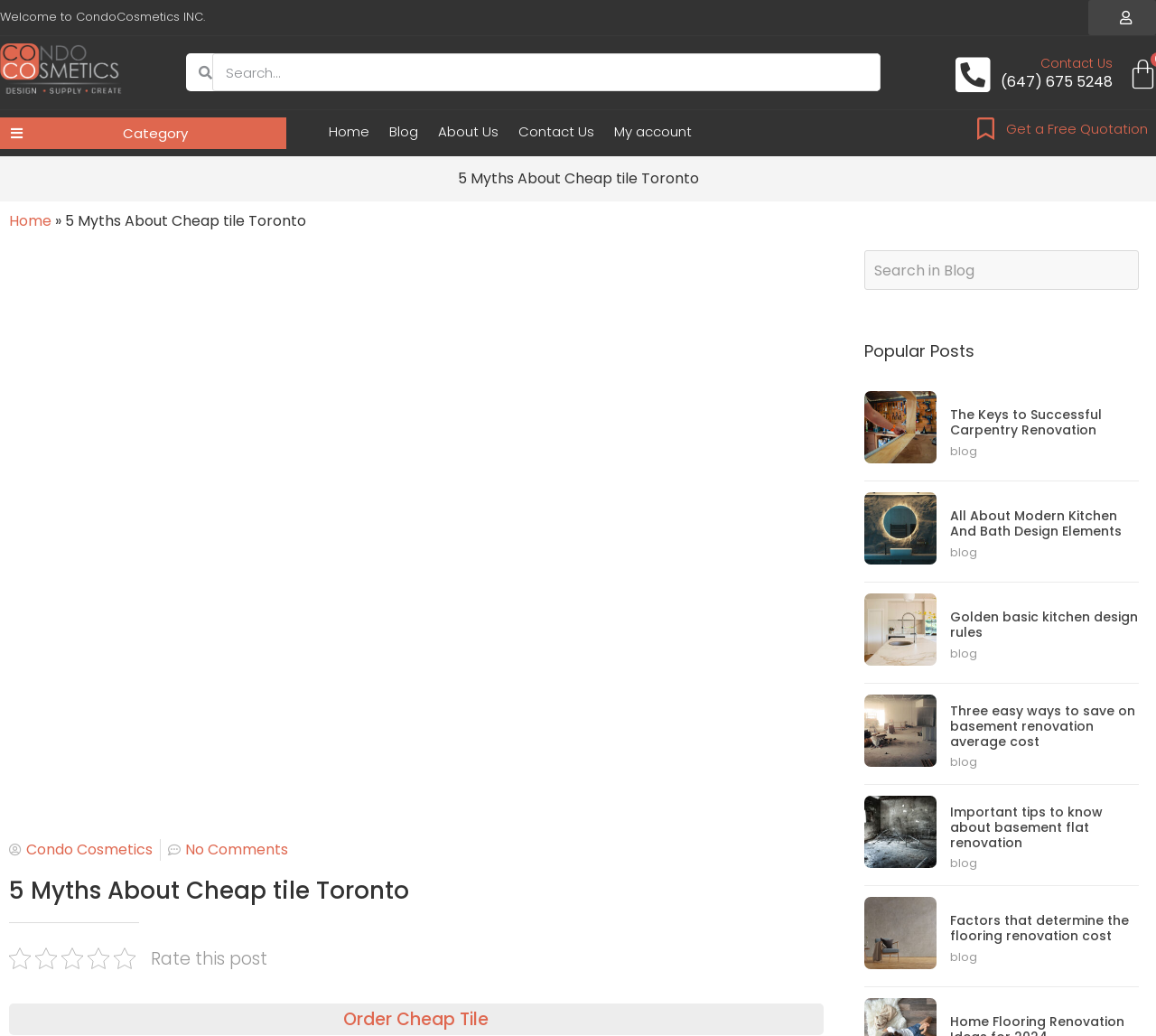Using the given element description, provide the bounding box coordinates (top-left x, top-left y, bottom-right x, bottom-right y) for the corresponding UI element in the screenshot: blog

[0.822, 0.915, 0.845, 0.932]